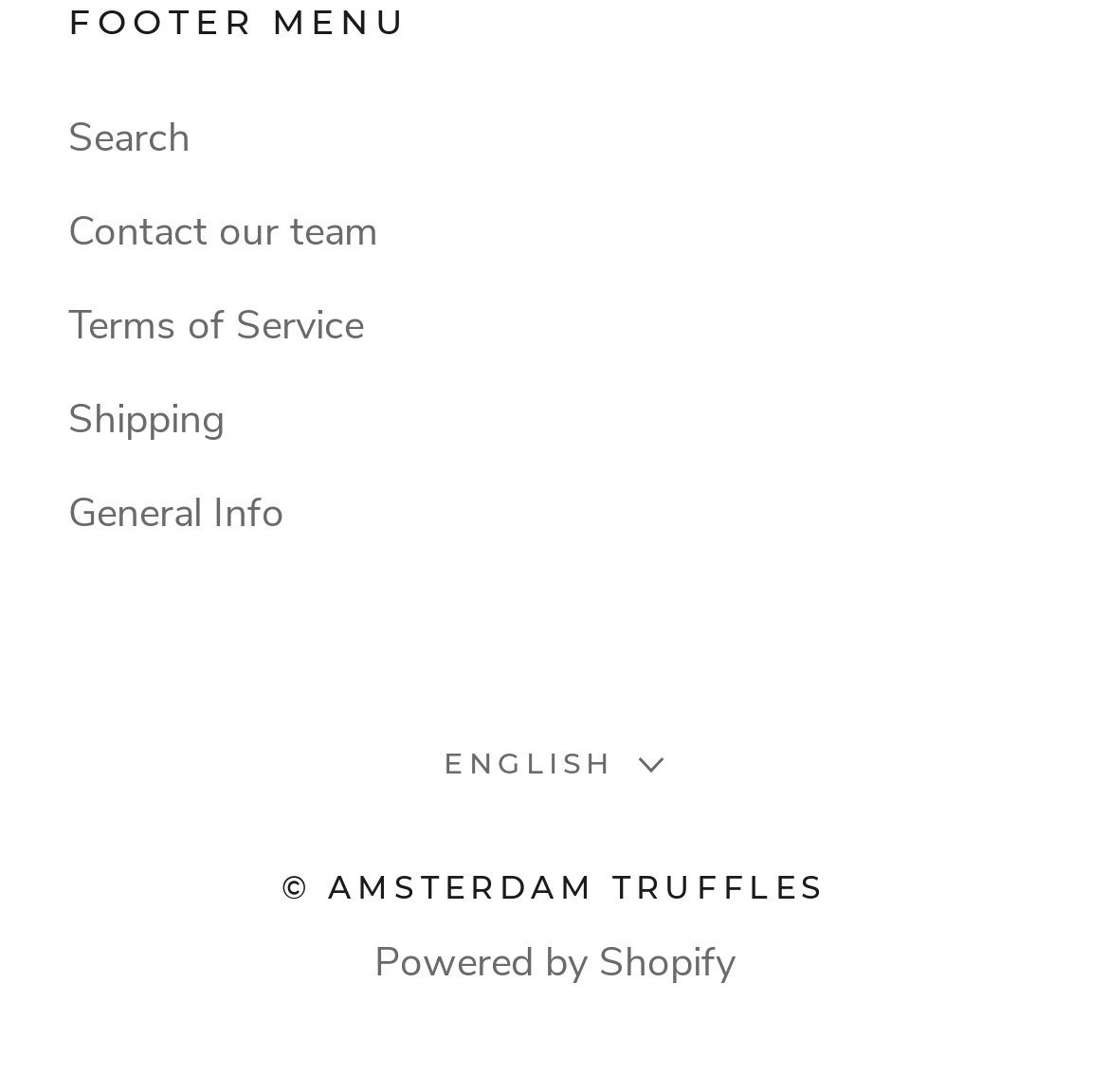Provide the bounding box coordinates of the section that needs to be clicked to accomplish the following instruction: "Contact the team."

[0.062, 0.185, 0.938, 0.24]